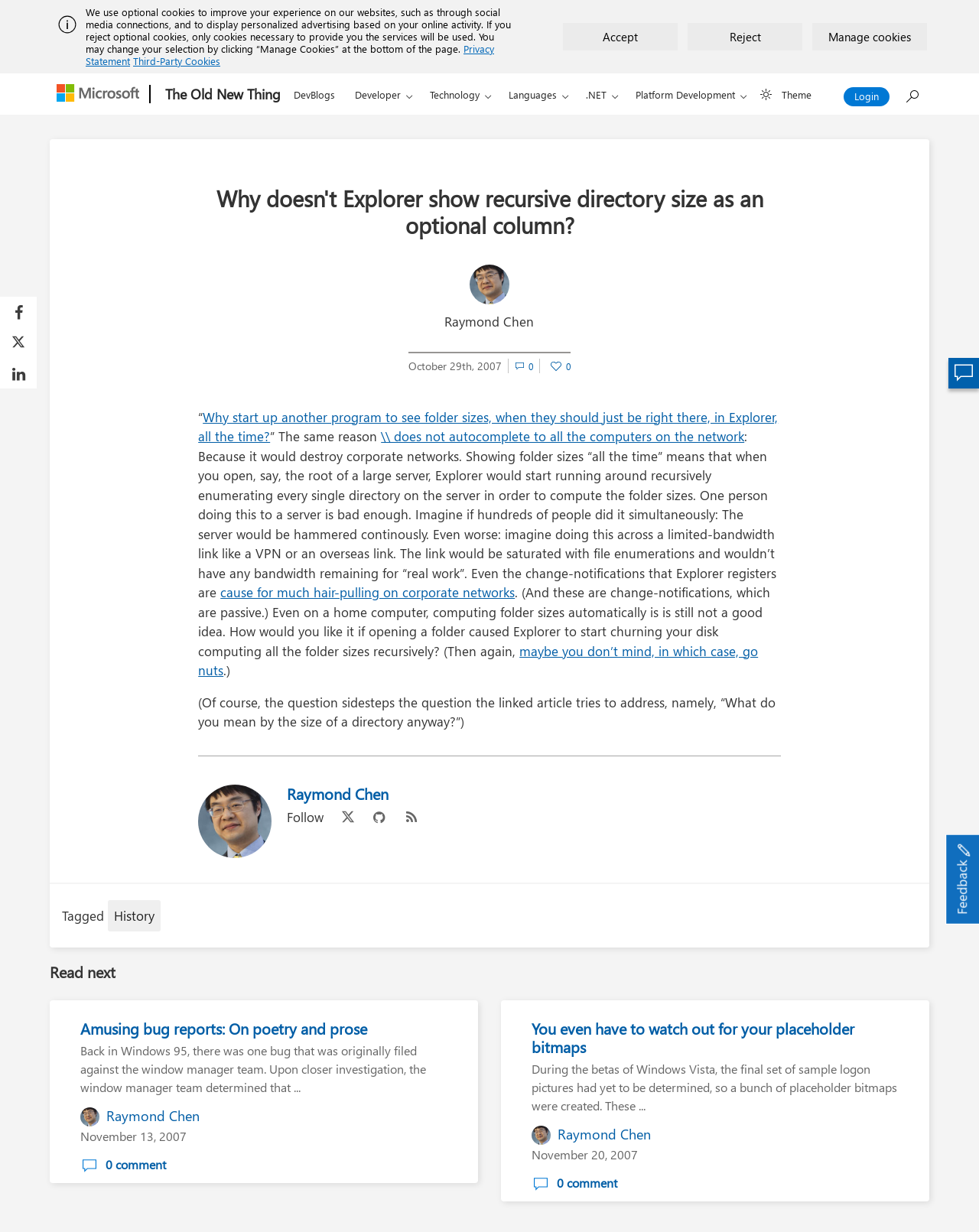Please answer the following question using a single word or phrase: How many related posts are shown?

2